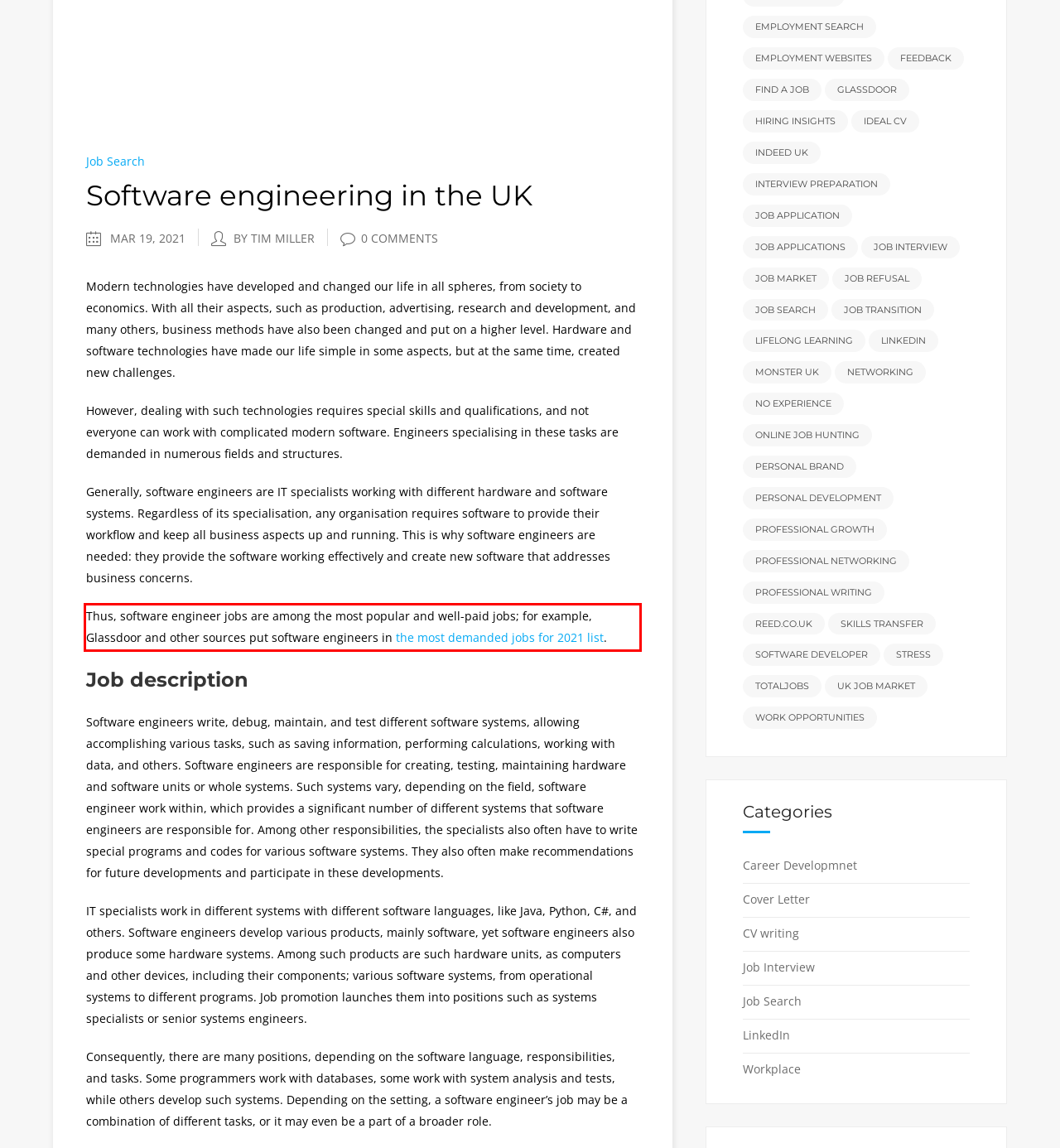Within the screenshot of a webpage, identify the red bounding box and perform OCR to capture the text content it contains.

Thus, software engineer jobs are among the most popular and well-paid jobs; for example, Glassdoor and other sources put software engineers in the most demanded jobs for 2021 list.